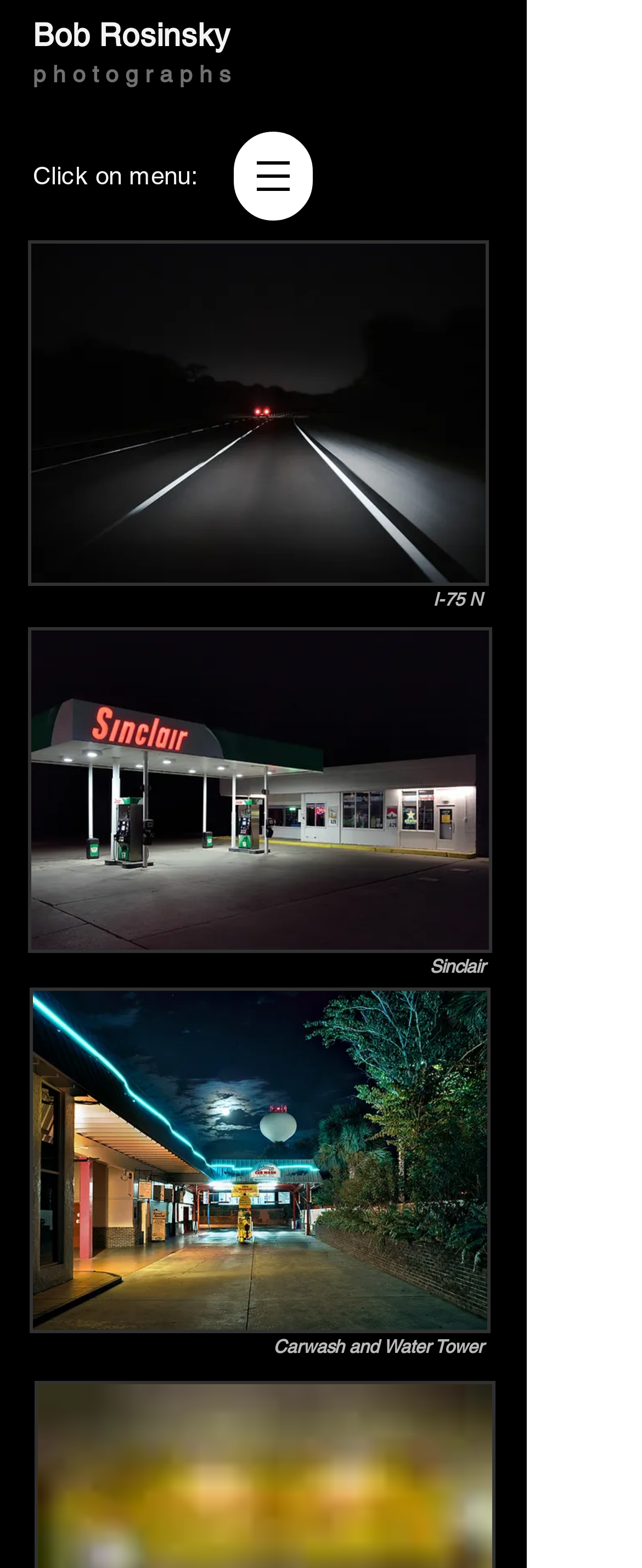Please answer the following question using a single word or phrase: 
What is the description of the image?

Carwash and Water Tower